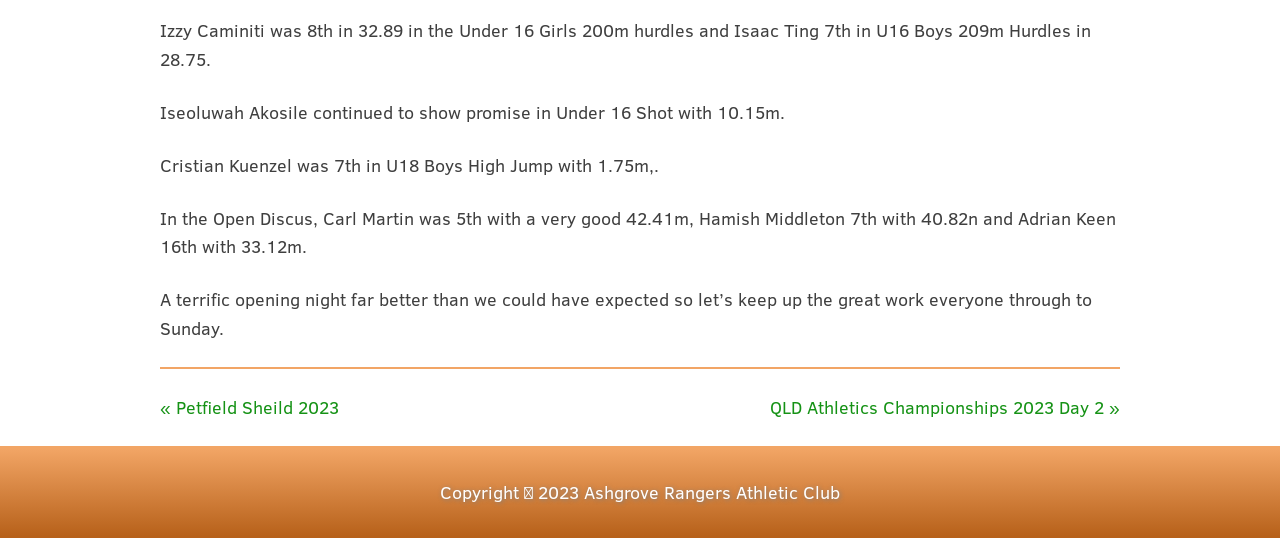How many athletes are mentioned?
Please provide a comprehensive answer based on the contents of the image.

I counted the number of athletes mentioned in the text, including Izzy Caminiti, Isaac Ting, Iseoluwah Akosile, Carl Martin, Hamish Middleton, and Adrian Keen.